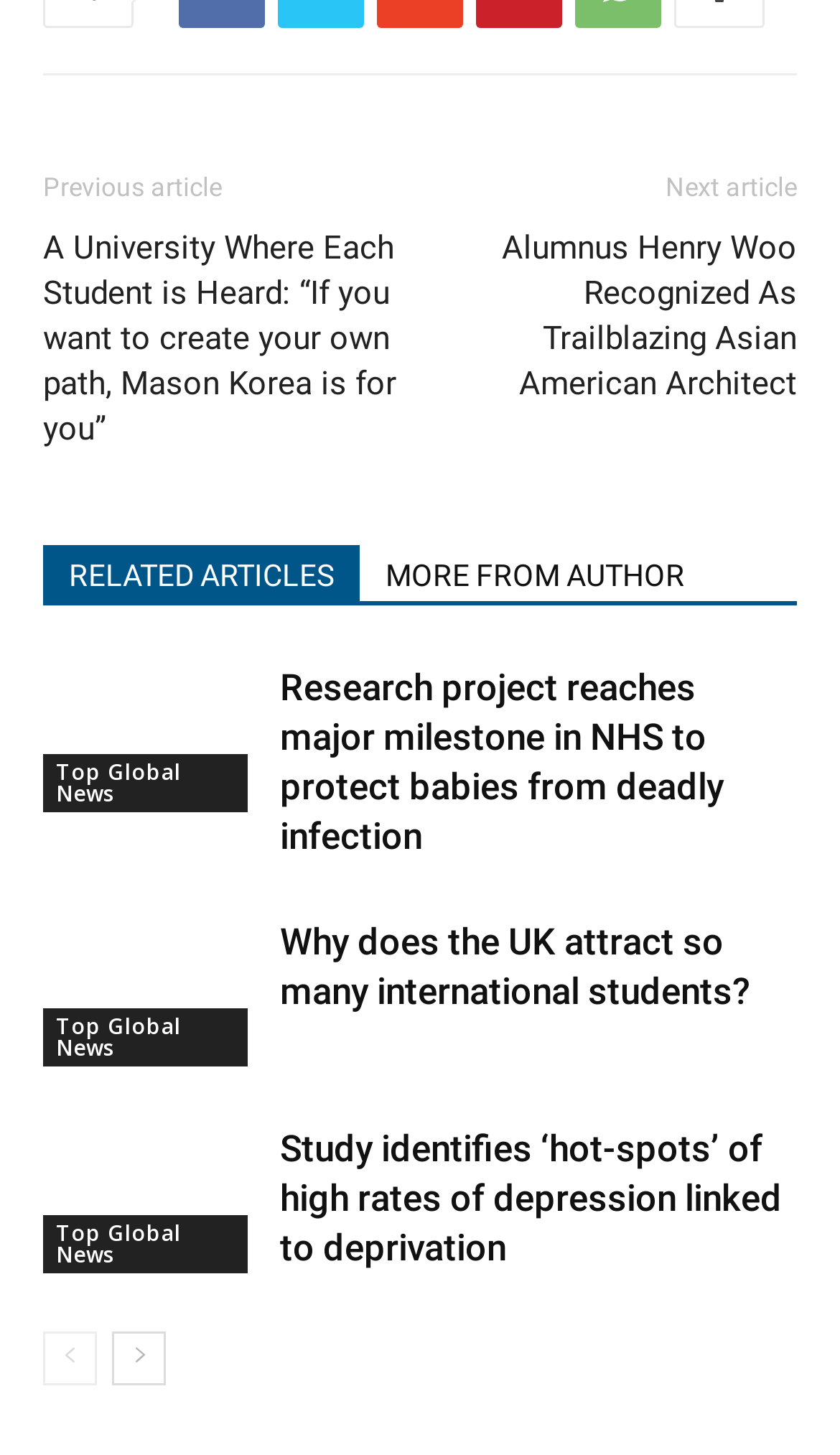Determine the bounding box coordinates of the area to click in order to meet this instruction: "Click on the 'Welcome' link".

None